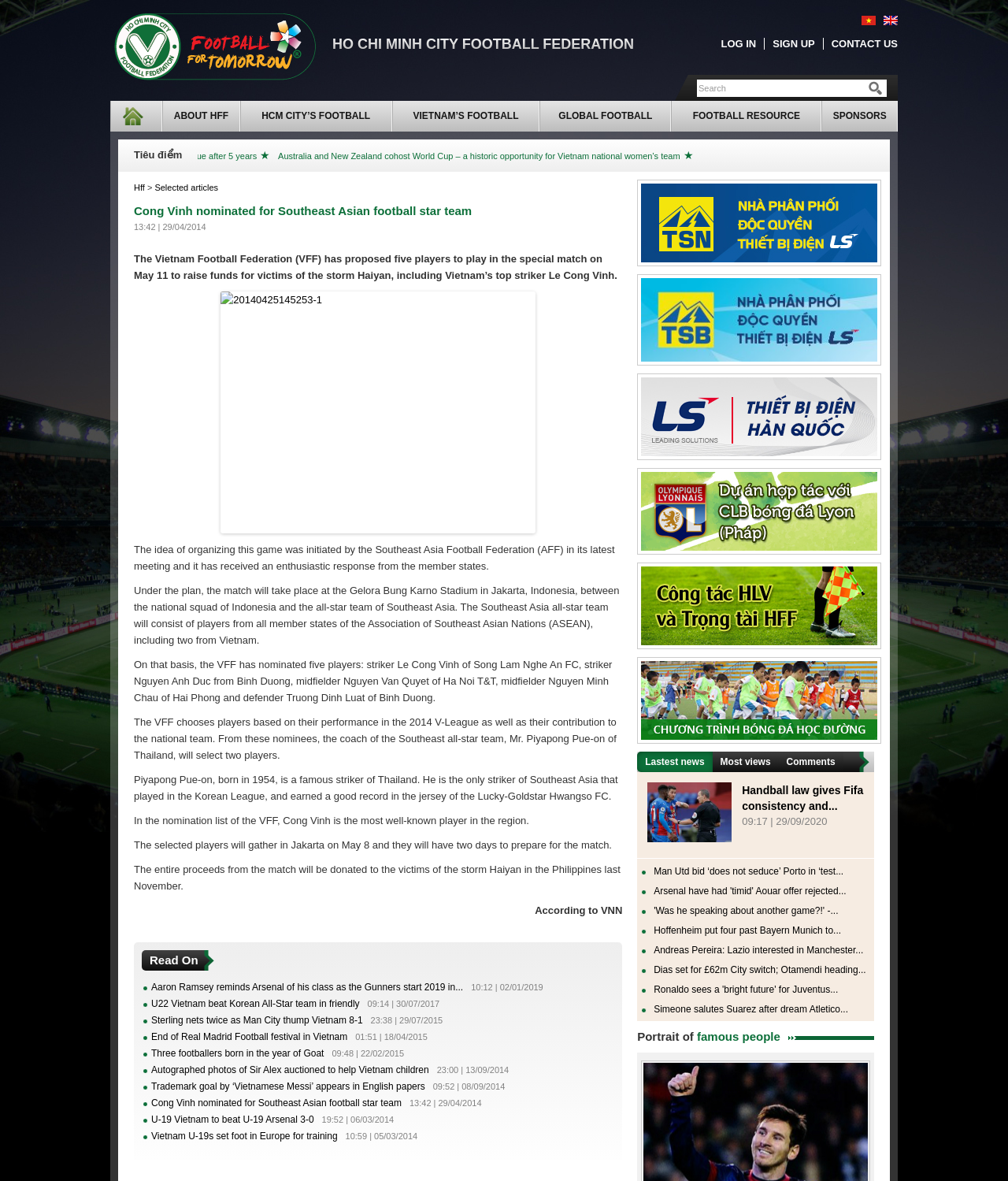Using the element description: "HCM CITY’S FOOTBALL", determine the bounding box coordinates for the specified UI element. The coordinates should be four float numbers between 0 and 1, [left, top, right, bottom].

[0.239, 0.085, 0.388, 0.111]